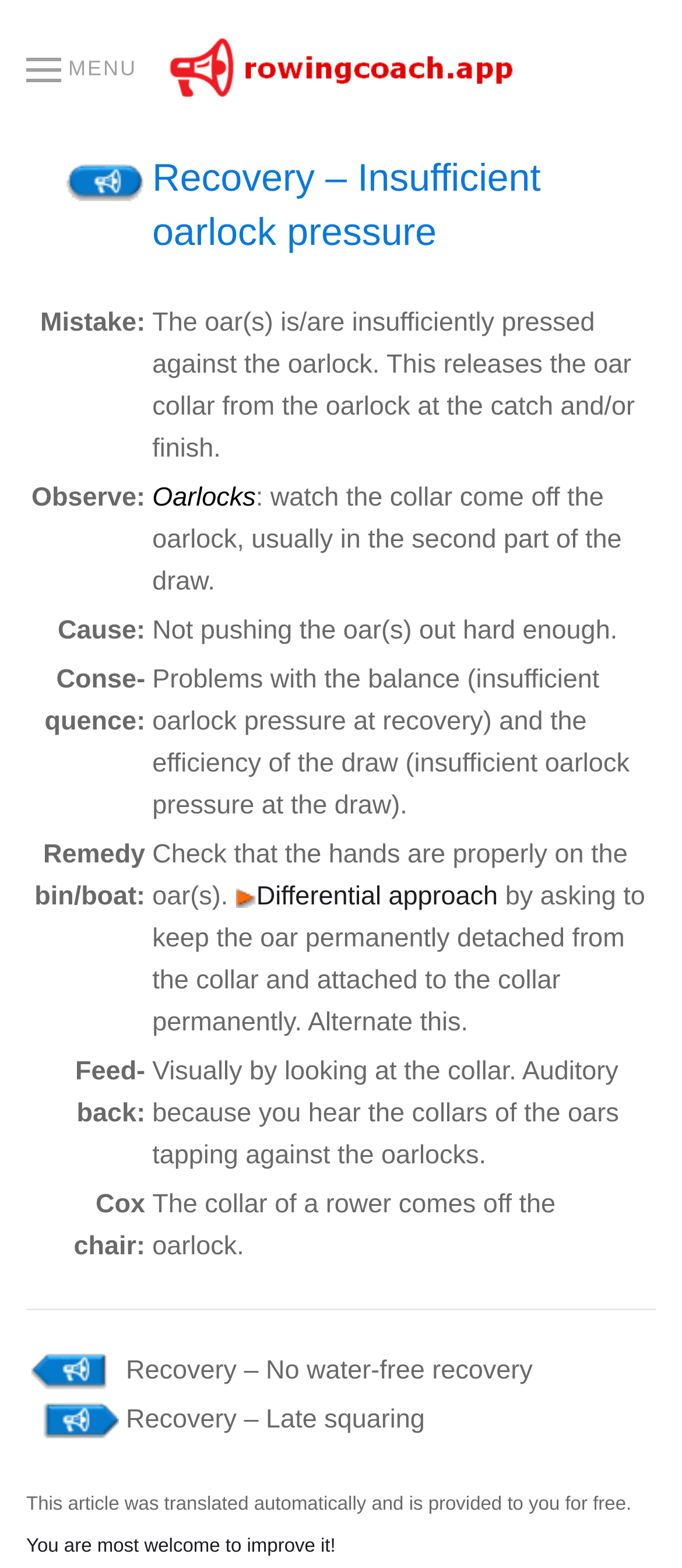Provide a comprehensive caption for the webpage.

This webpage is about rowing coach Jeroen Brinkman's website, specifically a page focused on rowing mistakes and recovery techniques. At the top left, there is a menu button with an image and the text "MENU". Next to it, there is a heading that reads "Homepage". 

Below the menu and heading, there is a main article section that takes up most of the page. The article is divided into several sections, each with a heading and descriptive text. The first section is about "rowing mistakes" and has a link to more information. The main content of the page is about "Recovery – Insufficient oarlock pressure", which is divided into several subheadings: "Mistake", "Observe", "Cause", "Consequence", "Remedy bin/boat", and "Feedback". Each subheading has a brief description and some have links to additional information.

The remedy section has a link to a "Differential approach" with an image. There are also sections for "Cox chair" and a separator line that divides the page into two parts. The lower part of the page has a table with two columns, each containing links to other recovery techniques, such as "Recovery – No water-free recovery" and "Recovery – Late squaring". 

At the very bottom of the page, there is a note that the article was automatically translated and an invitation to improve the translation.